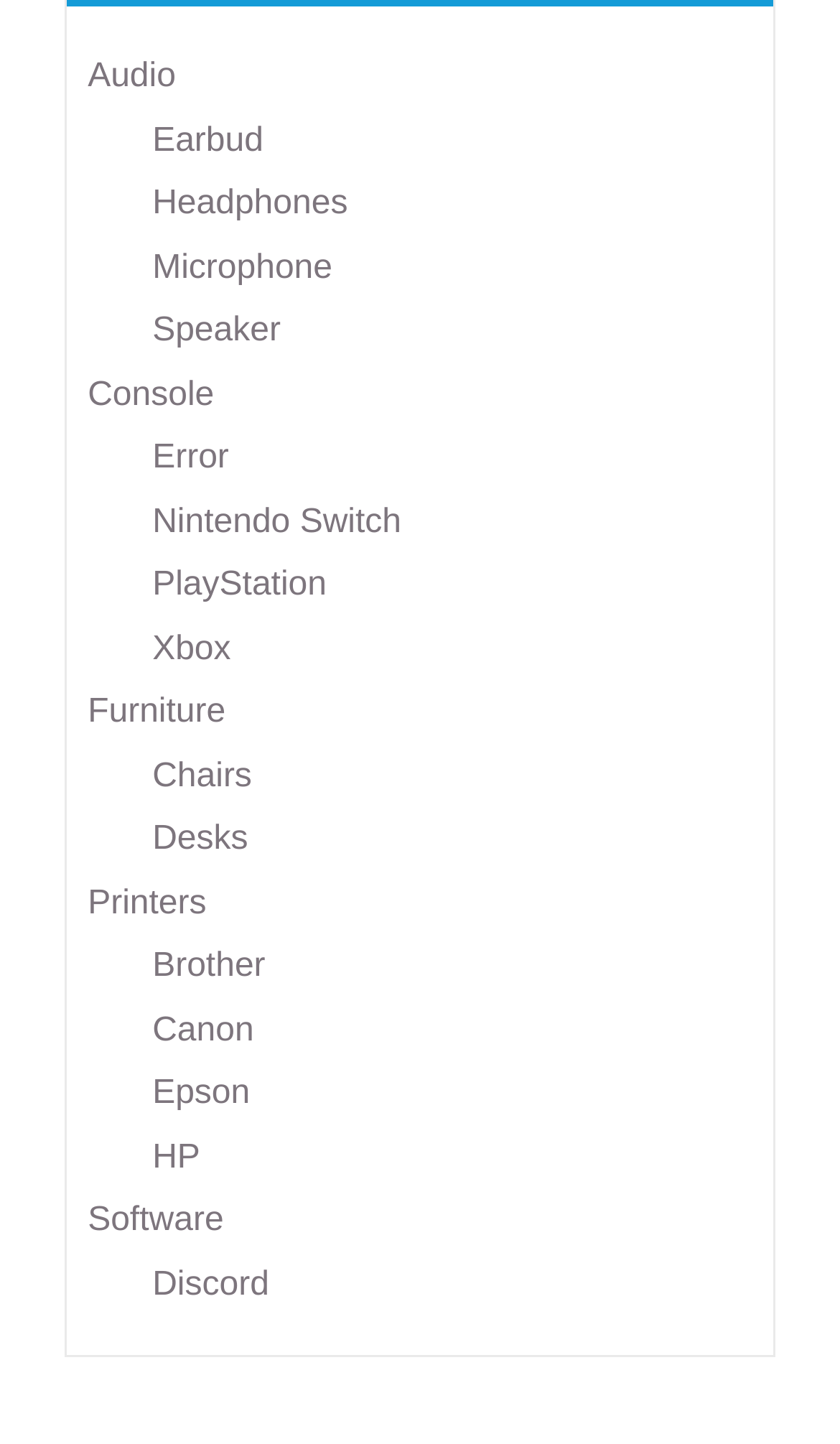Locate the UI element described as follows: "Nintendo Switch". Return the bounding box coordinates as four float numbers between 0 and 1 in the order [left, top, right, bottom].

[0.181, 0.348, 0.478, 0.374]